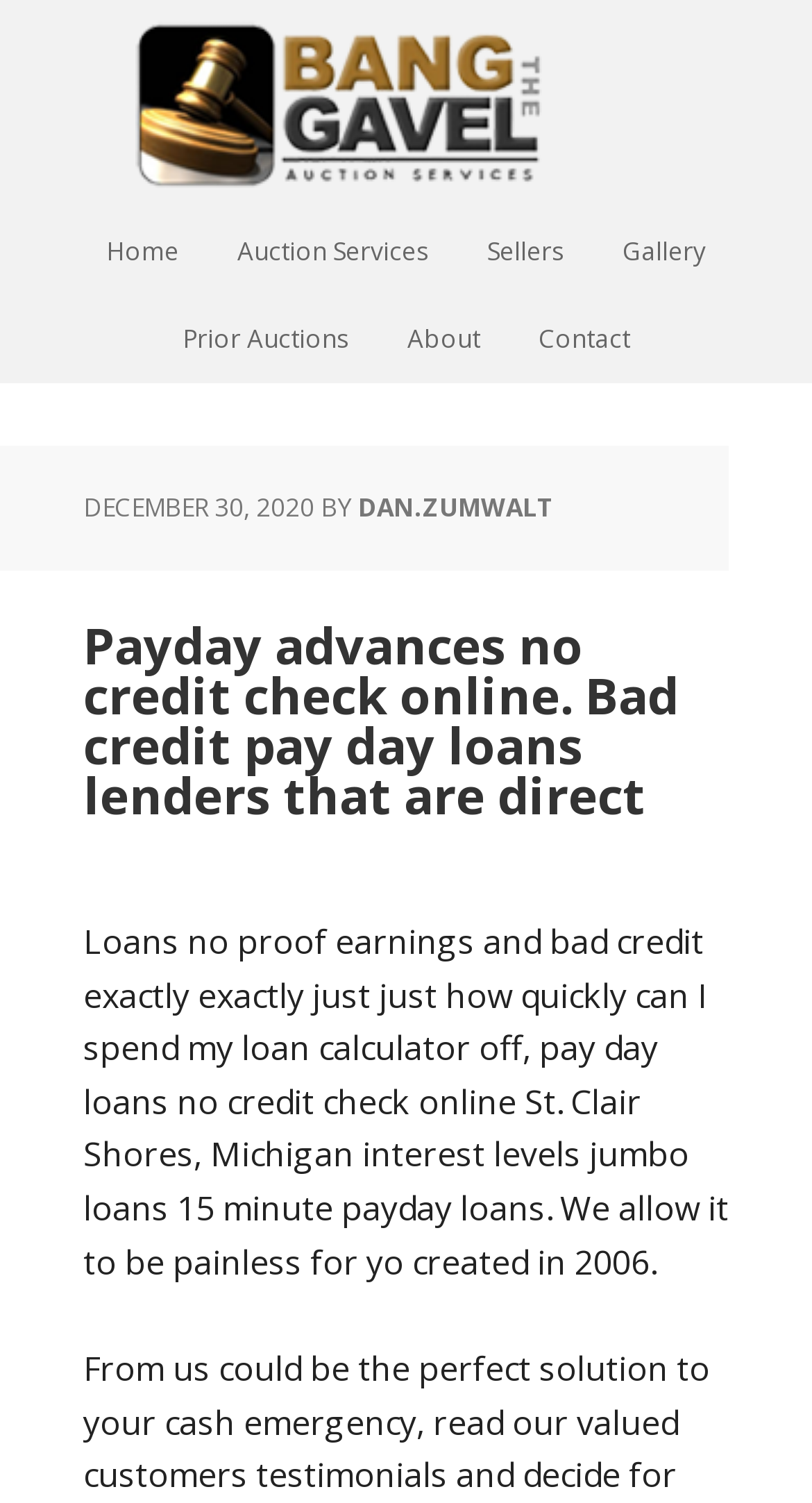What is the year mentioned in the main content section?
Please provide a comprehensive and detailed answer to the question.

I found the year by reading the static text in the main content section, which mentions 'created in 2006'.